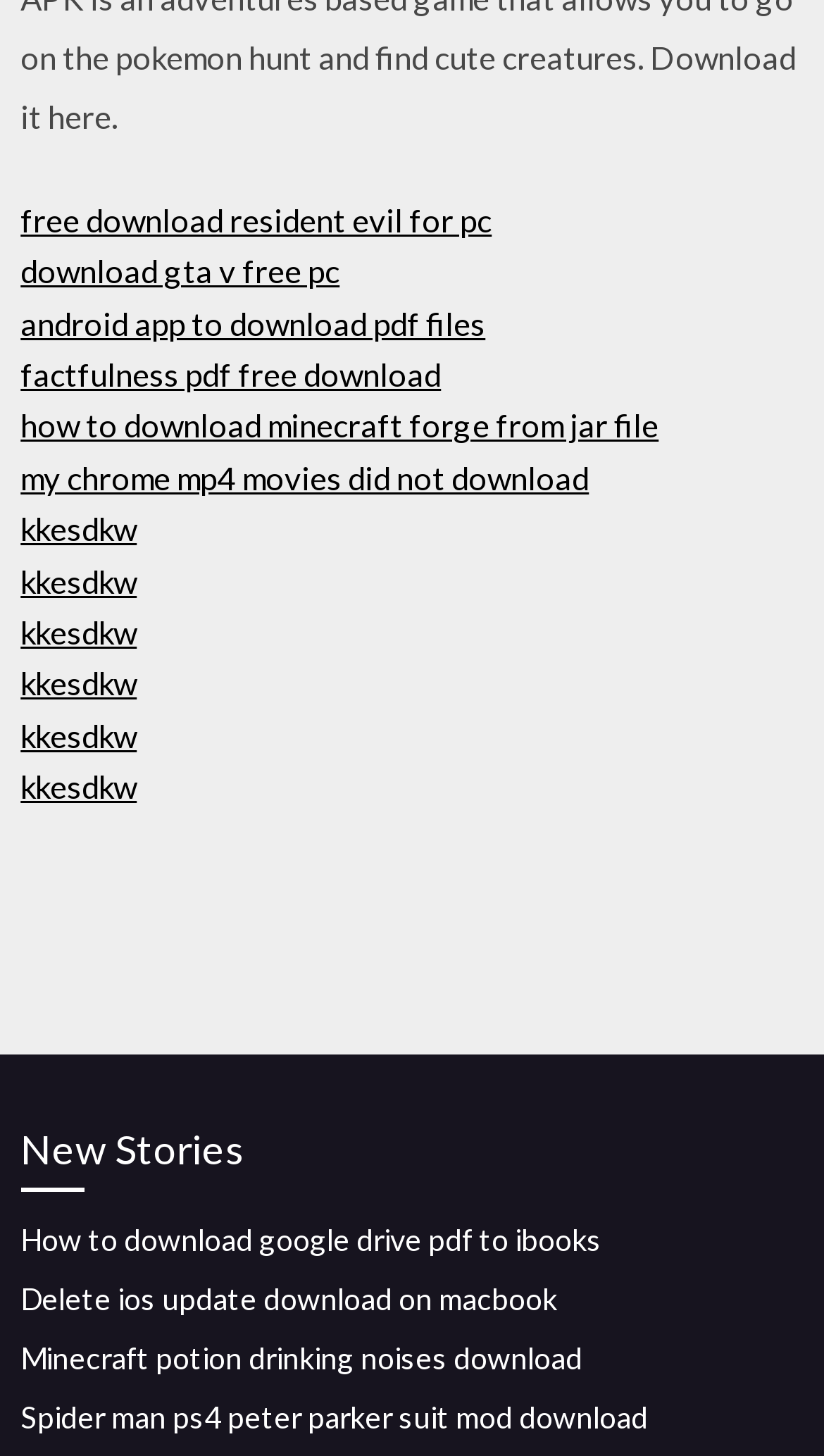Please identify the bounding box coordinates of the element's region that I should click in order to complete the following instruction: "Download Resident Evil for PC". The bounding box coordinates consist of four float numbers between 0 and 1, i.e., [left, top, right, bottom].

[0.025, 0.138, 0.597, 0.164]